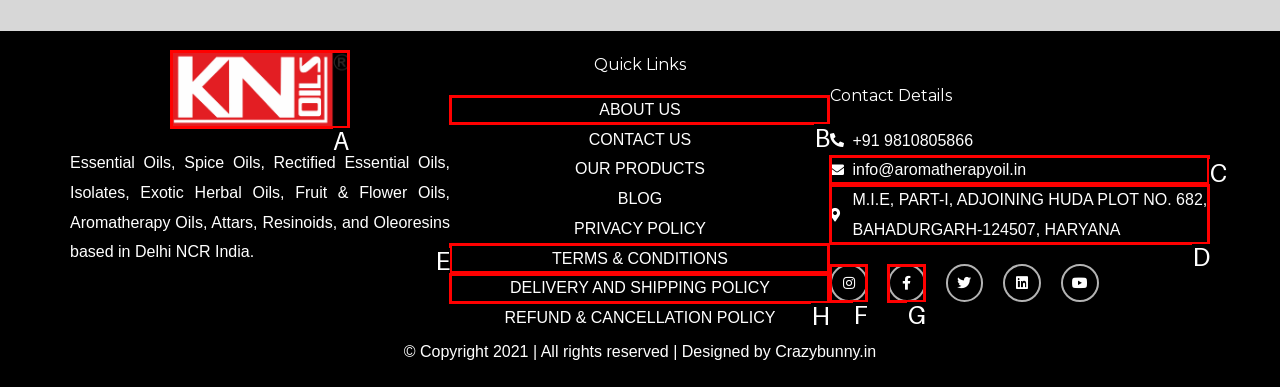From the given choices, which option should you click to complete this task: Click the Kanha Nature Oils Logo? Answer with the letter of the correct option.

A